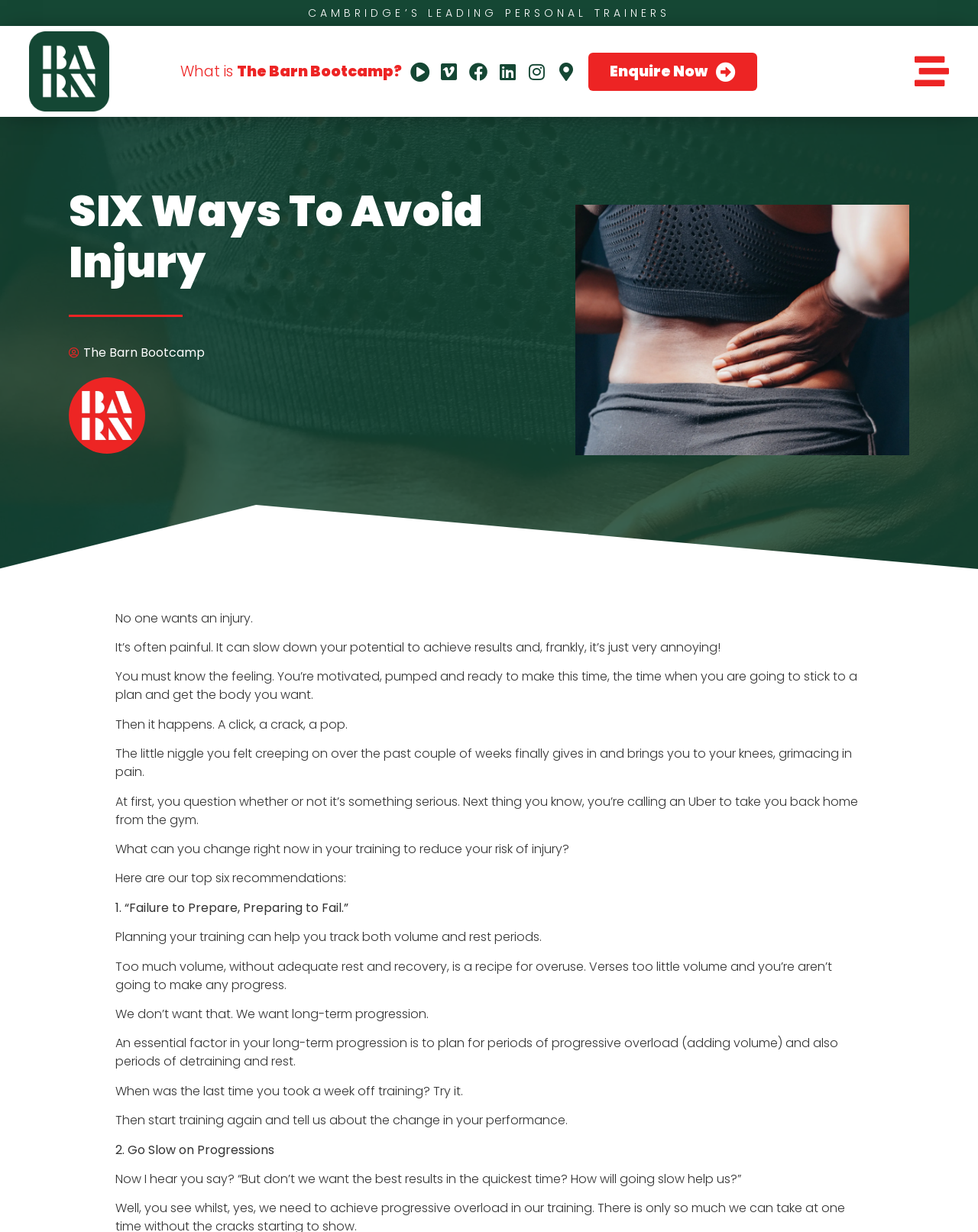Please answer the following question using a single word or phrase: 
What is recommended to avoid overuse and make progress?

Periods of progressive overload and detraining